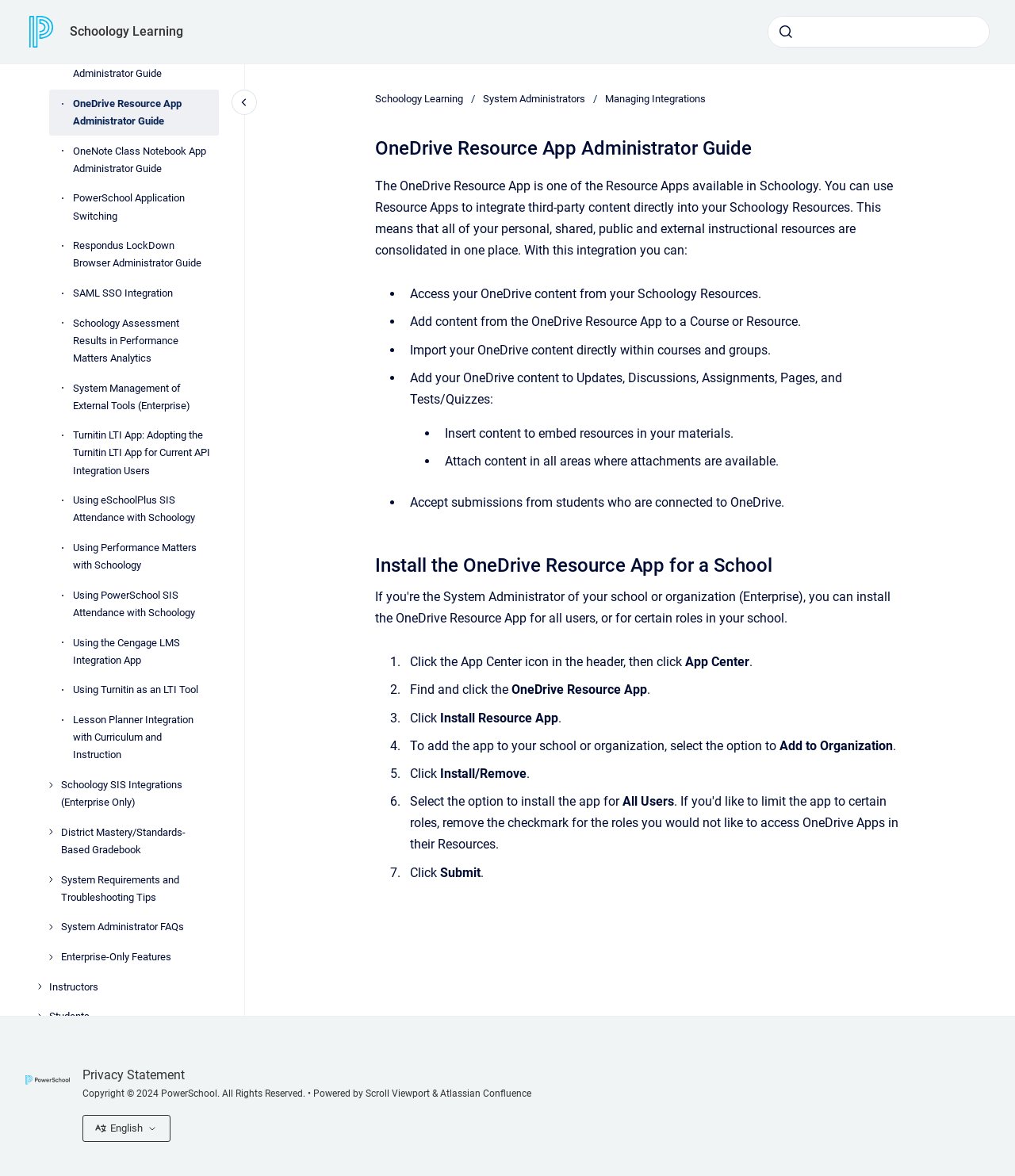Please specify the bounding box coordinates of the clickable region necessary for completing the following instruction: "Search for a resource". The coordinates must consist of four float numbers between 0 and 1, i.e., [left, top, right, bottom].

[0.756, 0.013, 0.975, 0.04]